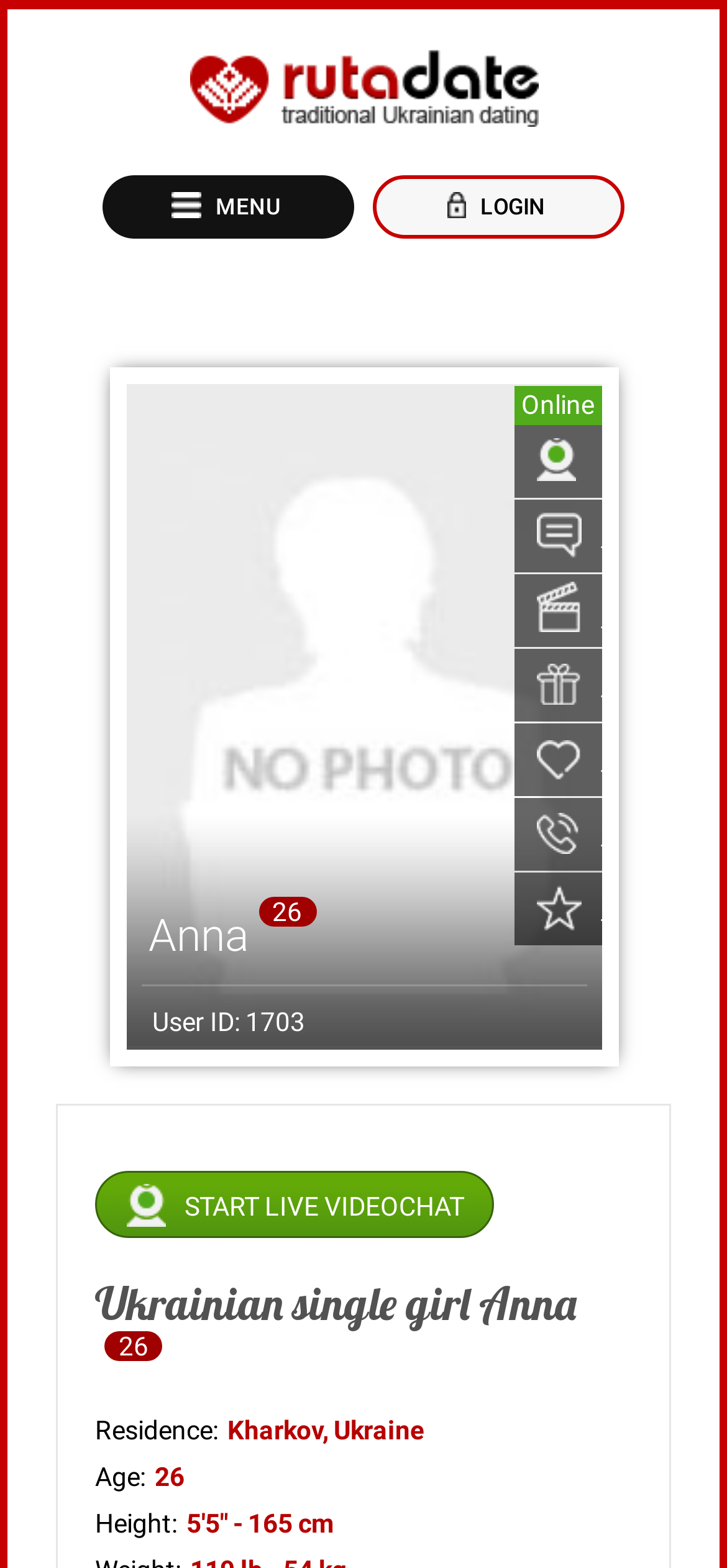Find the bounding box coordinates corresponding to the UI element with the description: "Start live videochat". The coordinates should be formatted as [left, top, right, bottom], with values as floats between 0 and 1.

[0.133, 0.748, 0.677, 0.791]